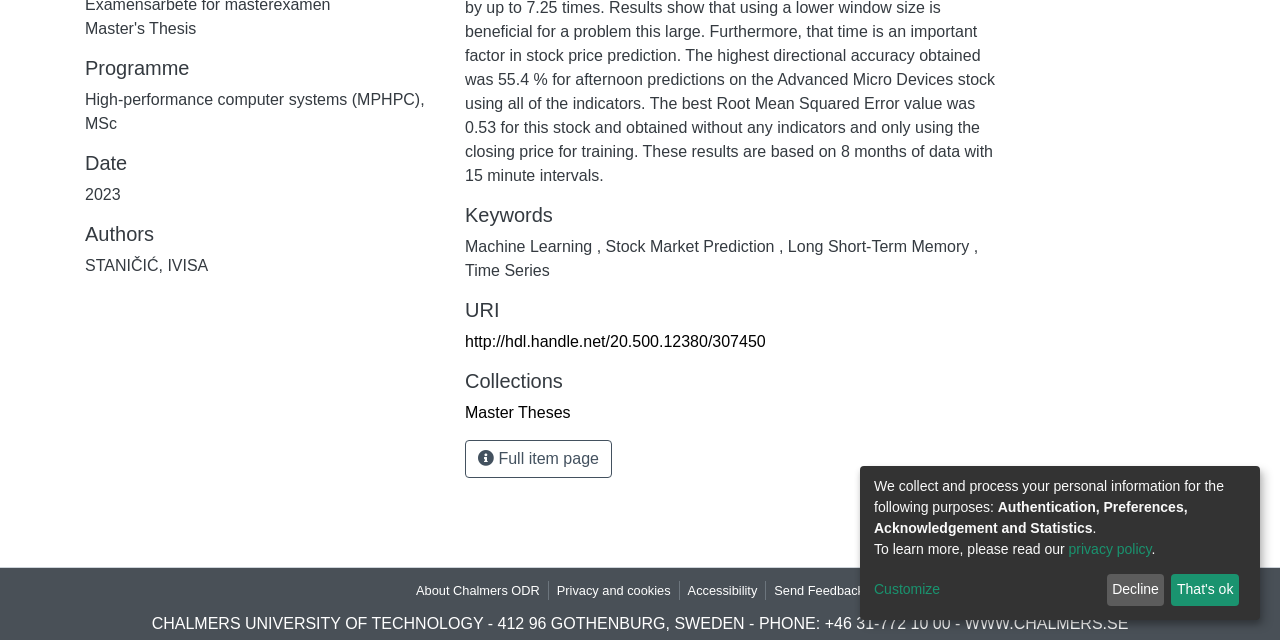Determine the bounding box coordinates (top-left x, top-left y, bottom-right x, bottom-right y) of the UI element described in the following text: http://hdl.handle.net/20.500.12380/307450

[0.363, 0.52, 0.598, 0.547]